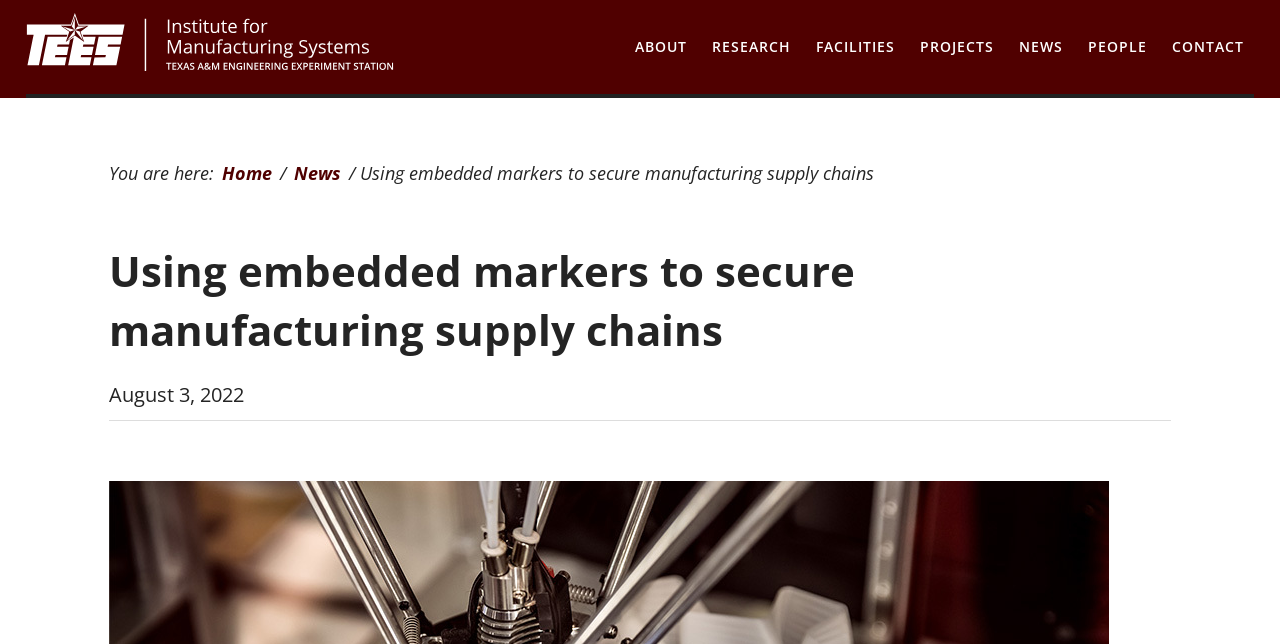For the given element description Facilities, determine the bounding box coordinates of the UI element. The coordinates should follow the format (top-left x, top-left y, bottom-right x, bottom-right y) and be within the range of 0 to 1.

[0.63, 0.0, 0.707, 0.146]